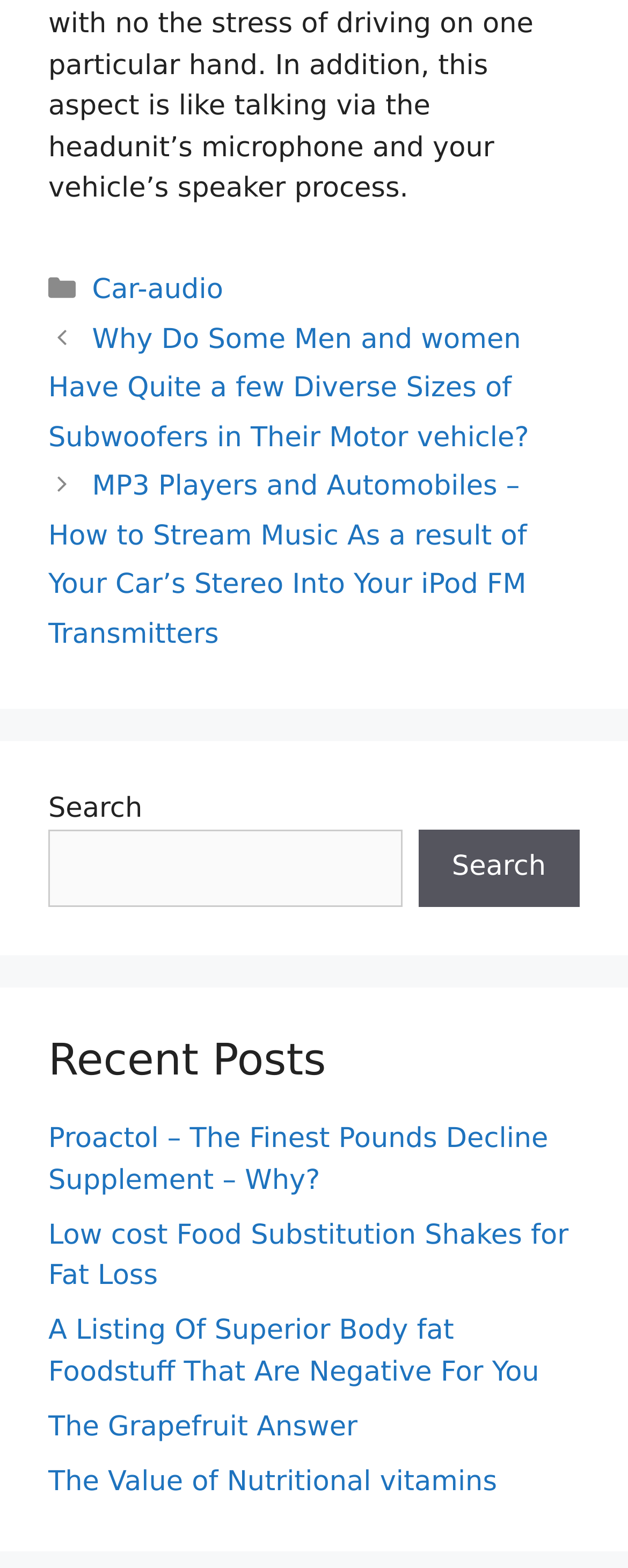Using the provided element description "parent_node: Search name="s"", determine the bounding box coordinates of the UI element.

[0.077, 0.529, 0.64, 0.578]